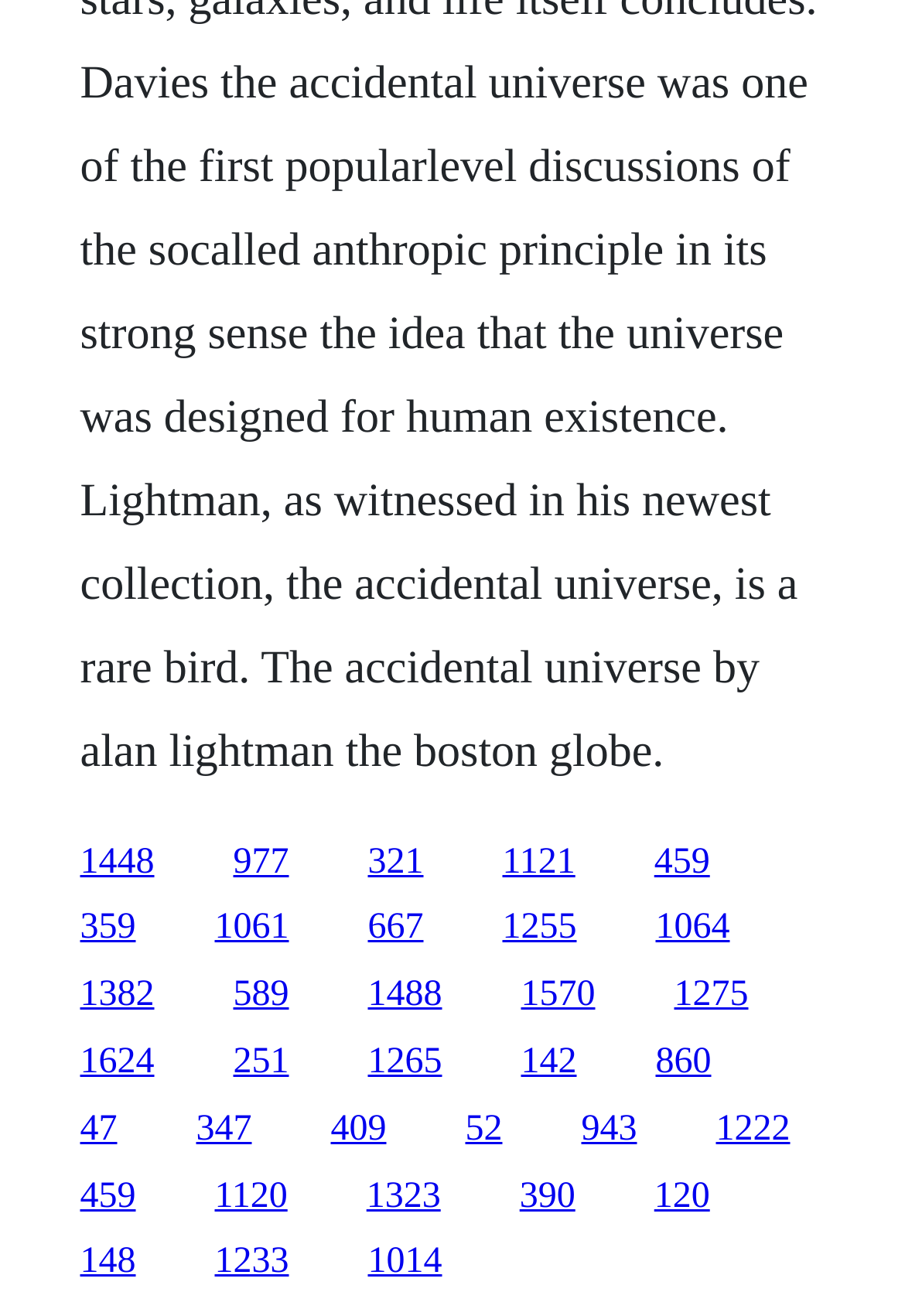Please find the bounding box coordinates for the clickable element needed to perform this instruction: "click the first link".

[0.088, 0.639, 0.171, 0.669]